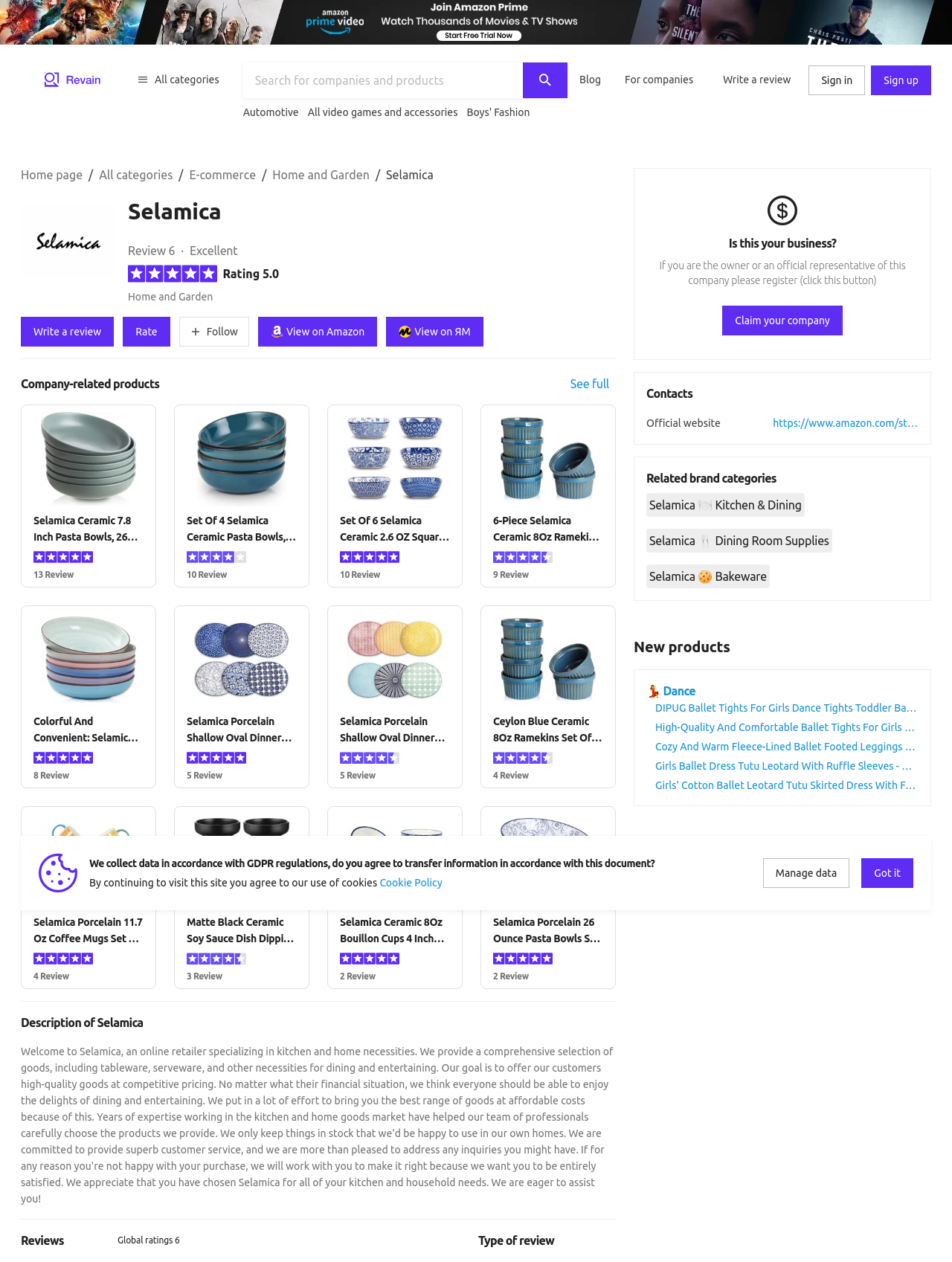Using the given description, provide the bounding box coordinates formatted as (top-left x, top-left y, bottom-right x, bottom-right y), with all values being floating point numbers between 0 and 1. Description: 2

None